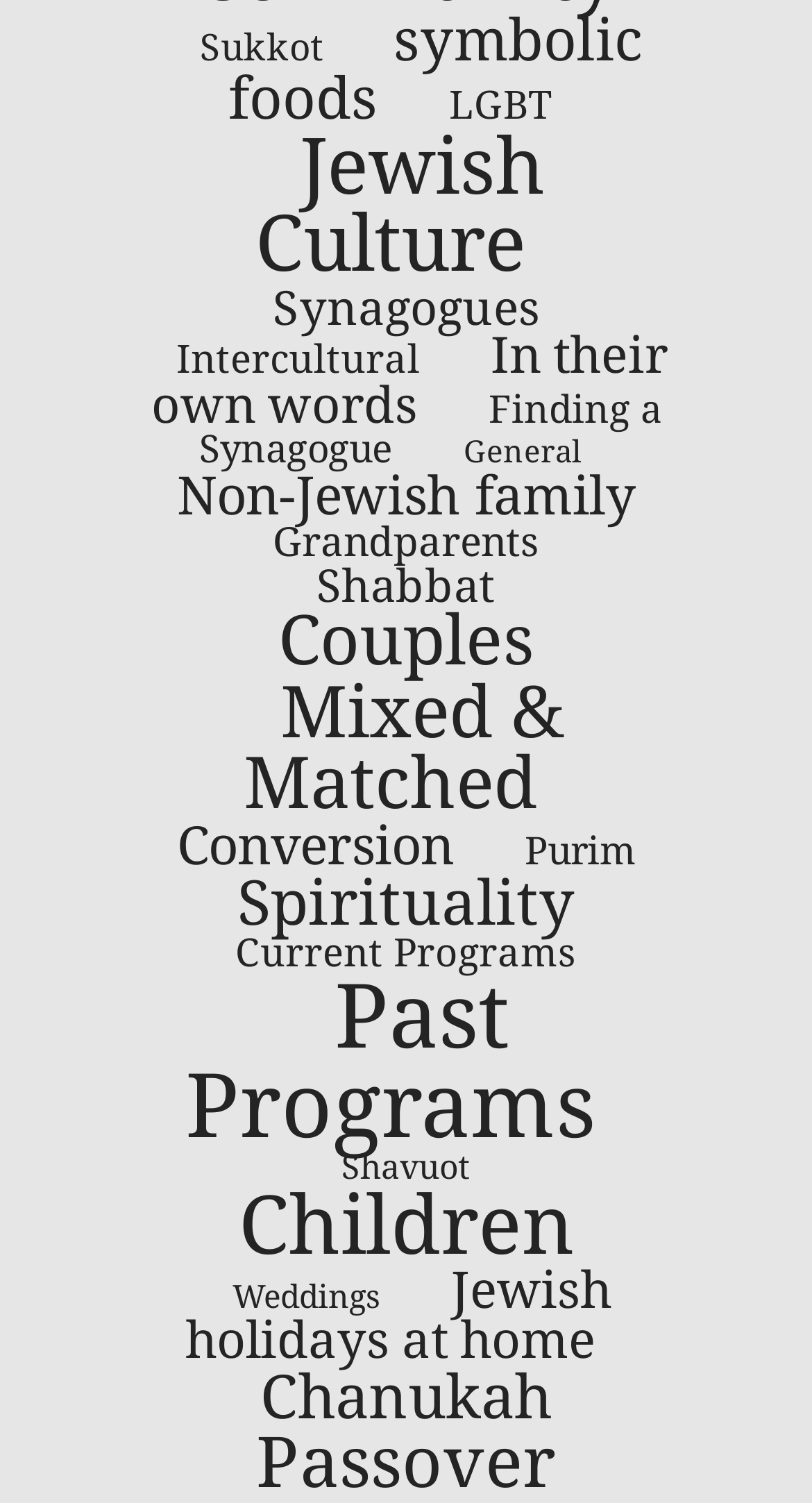Locate the bounding box coordinates of the region to be clicked to comply with the following instruction: "Discover Intercultural". The coordinates must be four float numbers between 0 and 1, in the form [left, top, right, bottom].

[0.217, 0.223, 0.517, 0.255]